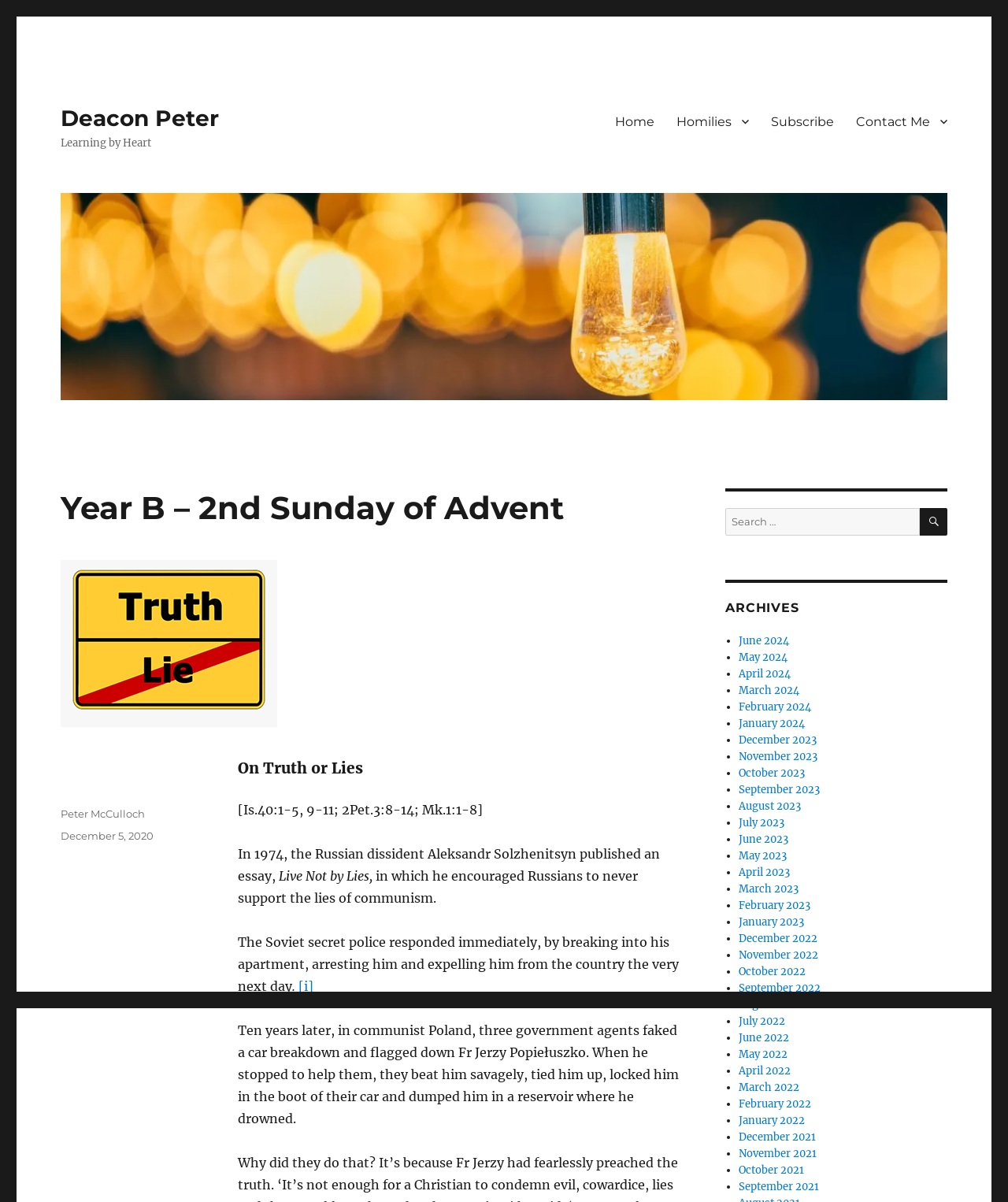Find the bounding box coordinates of the clickable region needed to perform the following instruction: "Click on the 'Home' link". The coordinates should be provided as four float numbers between 0 and 1, i.e., [left, top, right, bottom].

[0.599, 0.087, 0.66, 0.115]